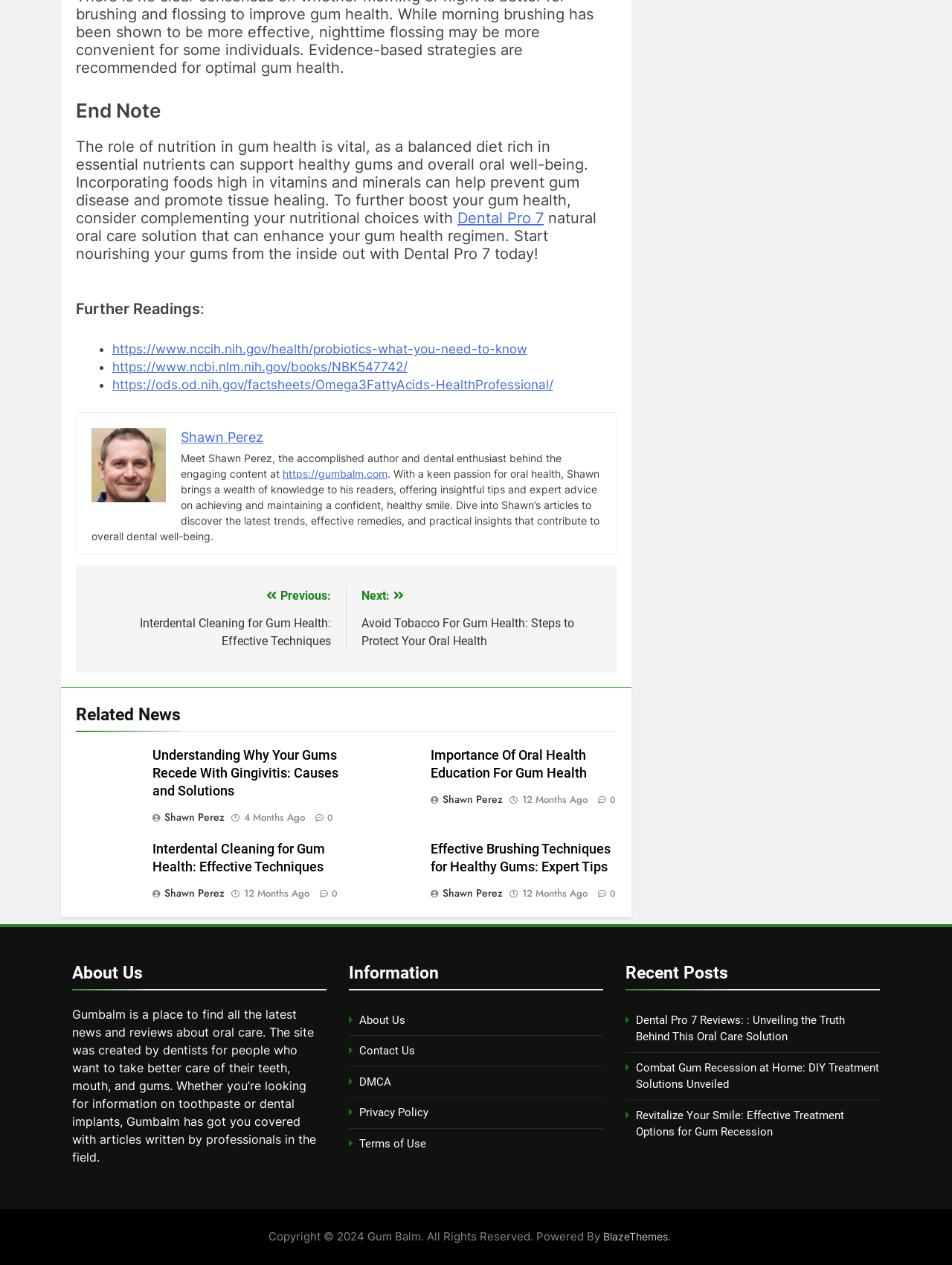Please identify the bounding box coordinates of the clickable area that will allow you to execute the instruction: "Click on the 'What’s All This?' link".

None